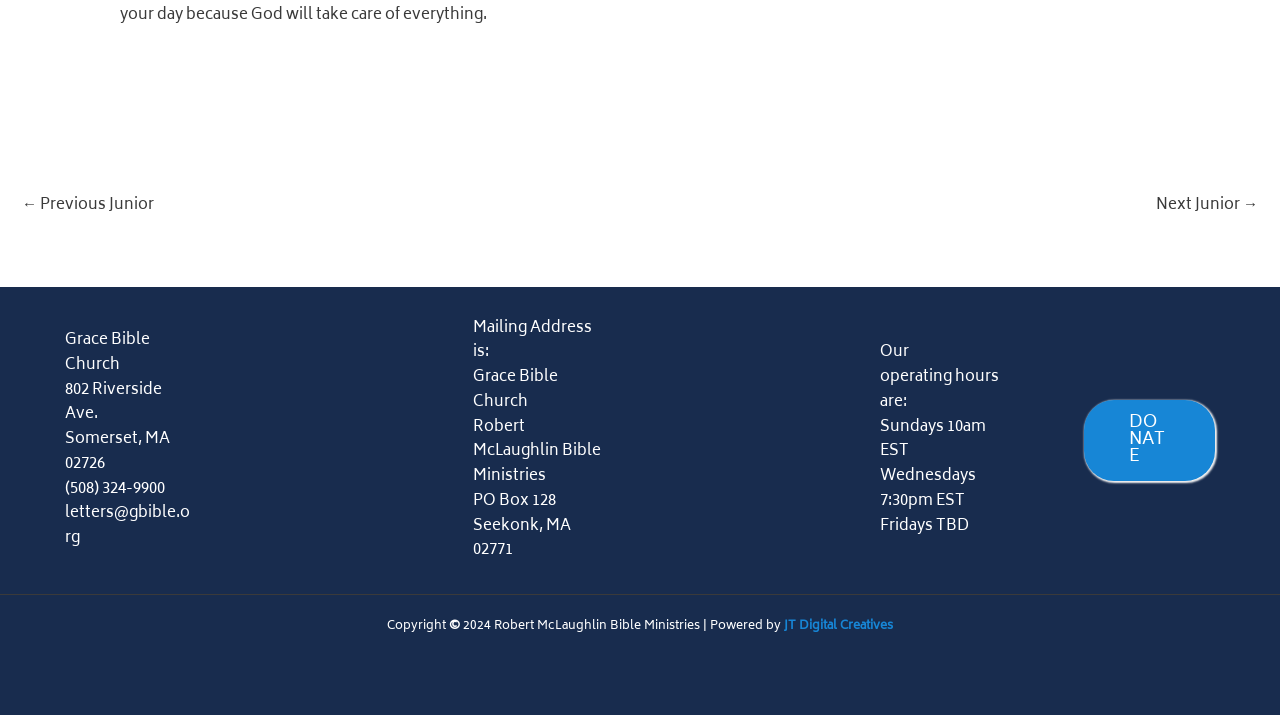What is the phone number of the church?
Provide an in-depth answer to the question, covering all aspects.

I found the phone number of the church by looking at the footer section of the webpage, where it is mentioned as '(508) 324-9900' in the contact information.